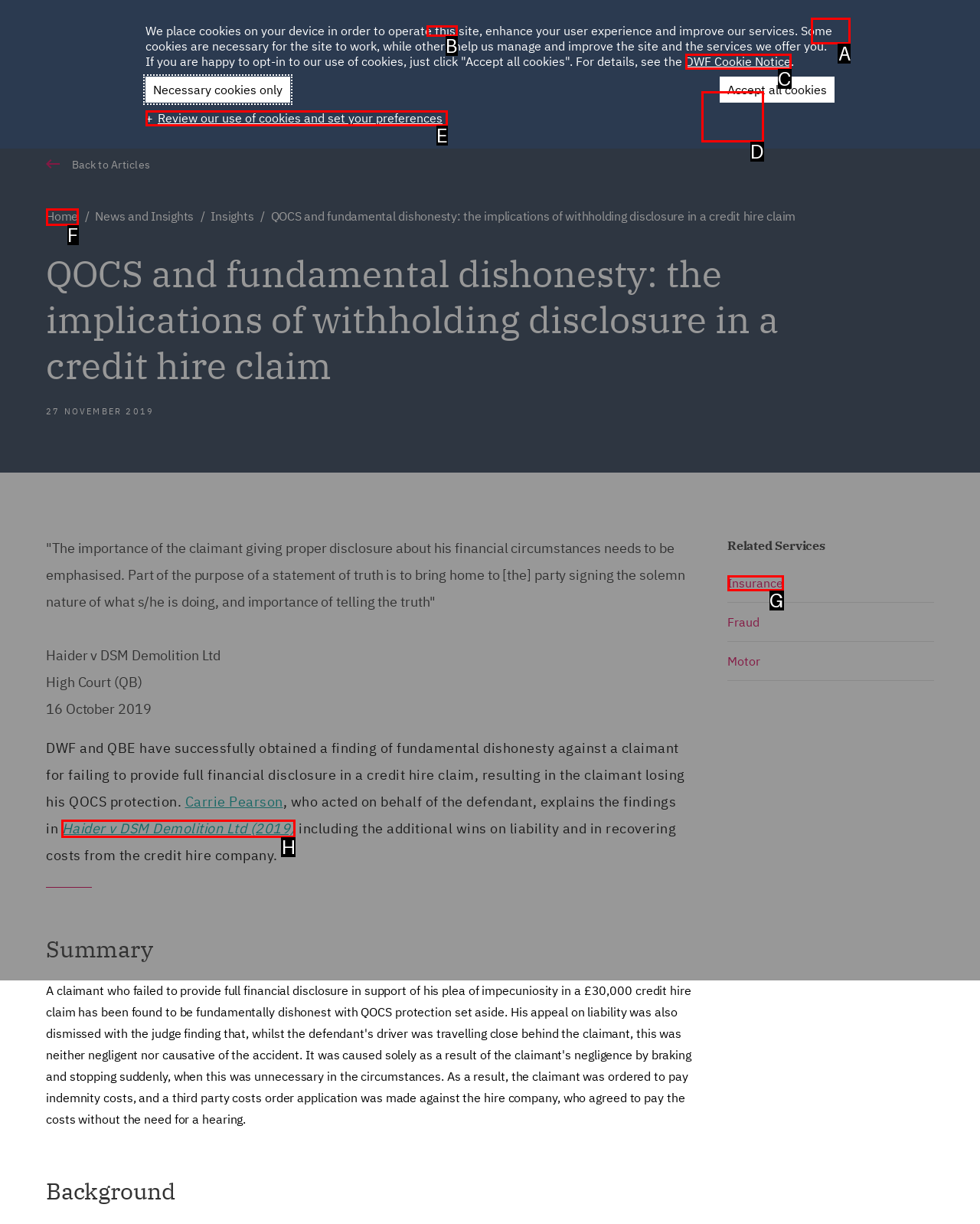Determine which HTML element to click to execute the following task: Contact Us Answer with the letter of the selected option.

D